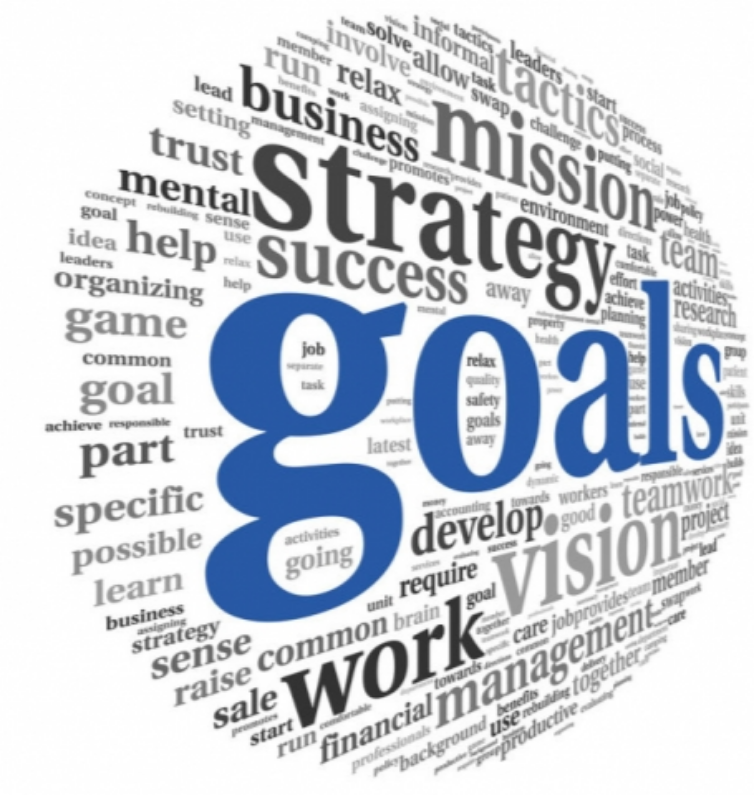What is the title of the accompanying article?
Use the image to give a comprehensive and detailed response to the question.

The title of the accompanying article is 'Saying No Makes You More Productive' because it is mentioned in the caption as the article that this image accompanies, highlighting the significance of prioritizing one's efforts to enhance productivity and focus in a busy entrepreneurial environment.